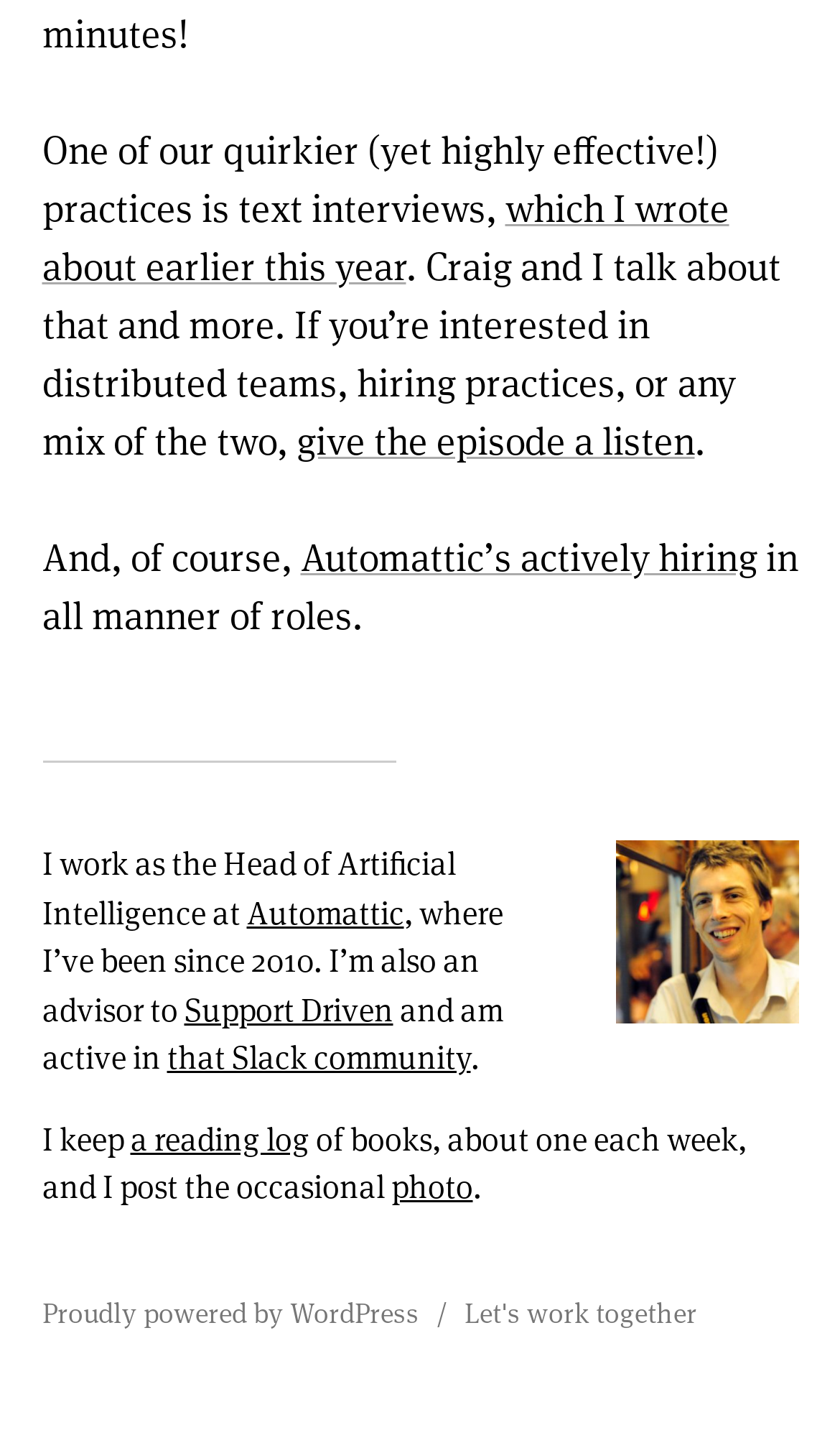Please determine the bounding box of the UI element that matches this description: Twitter. The coordinates should be given as (top-left x, top-left y, bottom-right x, bottom-right y), with all values between 0 and 1.

None